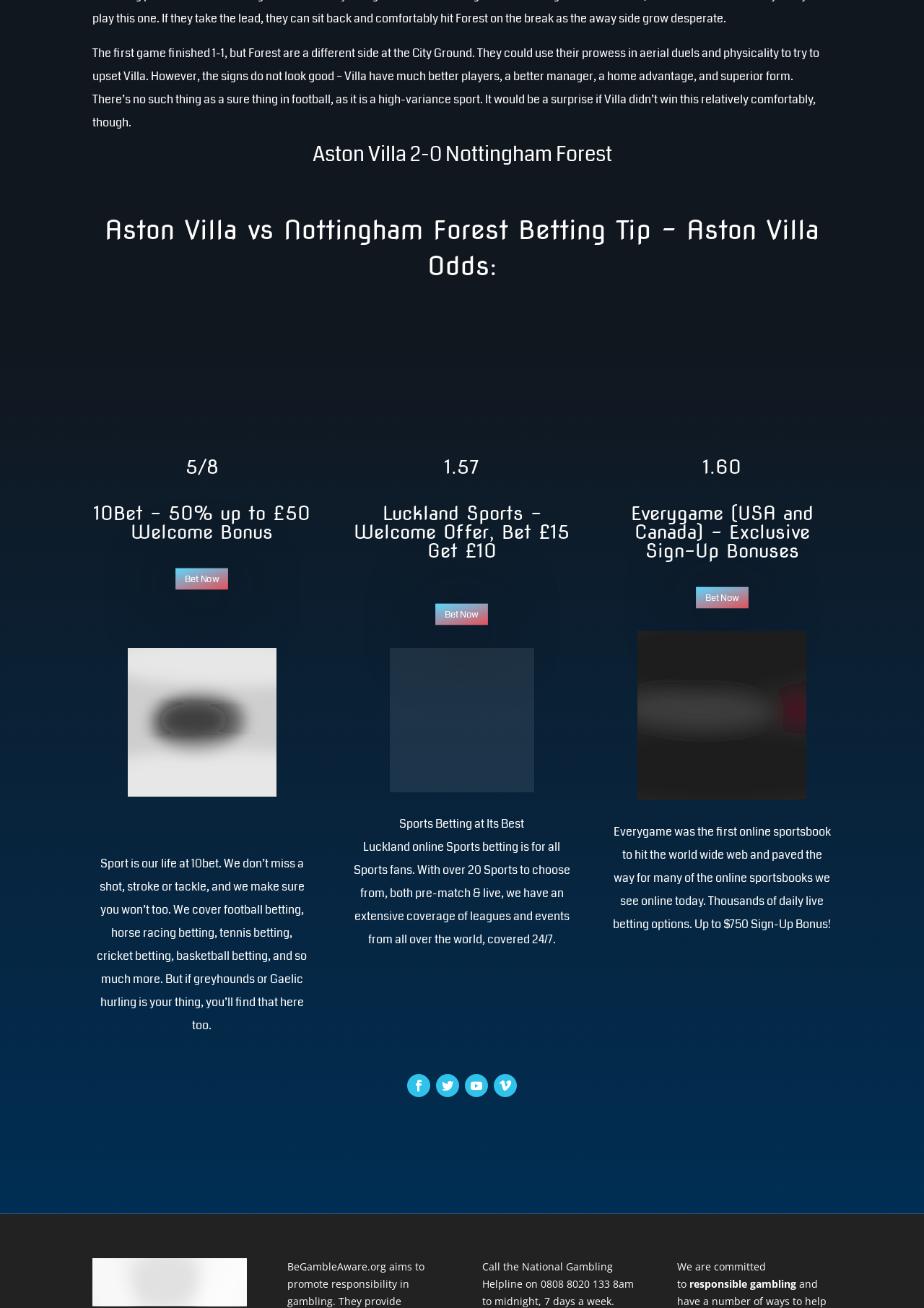What is the predicted score of Aston Villa vs Nottingham Forest?
Can you provide an in-depth and detailed response to the question?

The predicted score is mentioned in the text 'Aston Villa 2-0 Nottingham Forest' which is a StaticText element with ID 533.